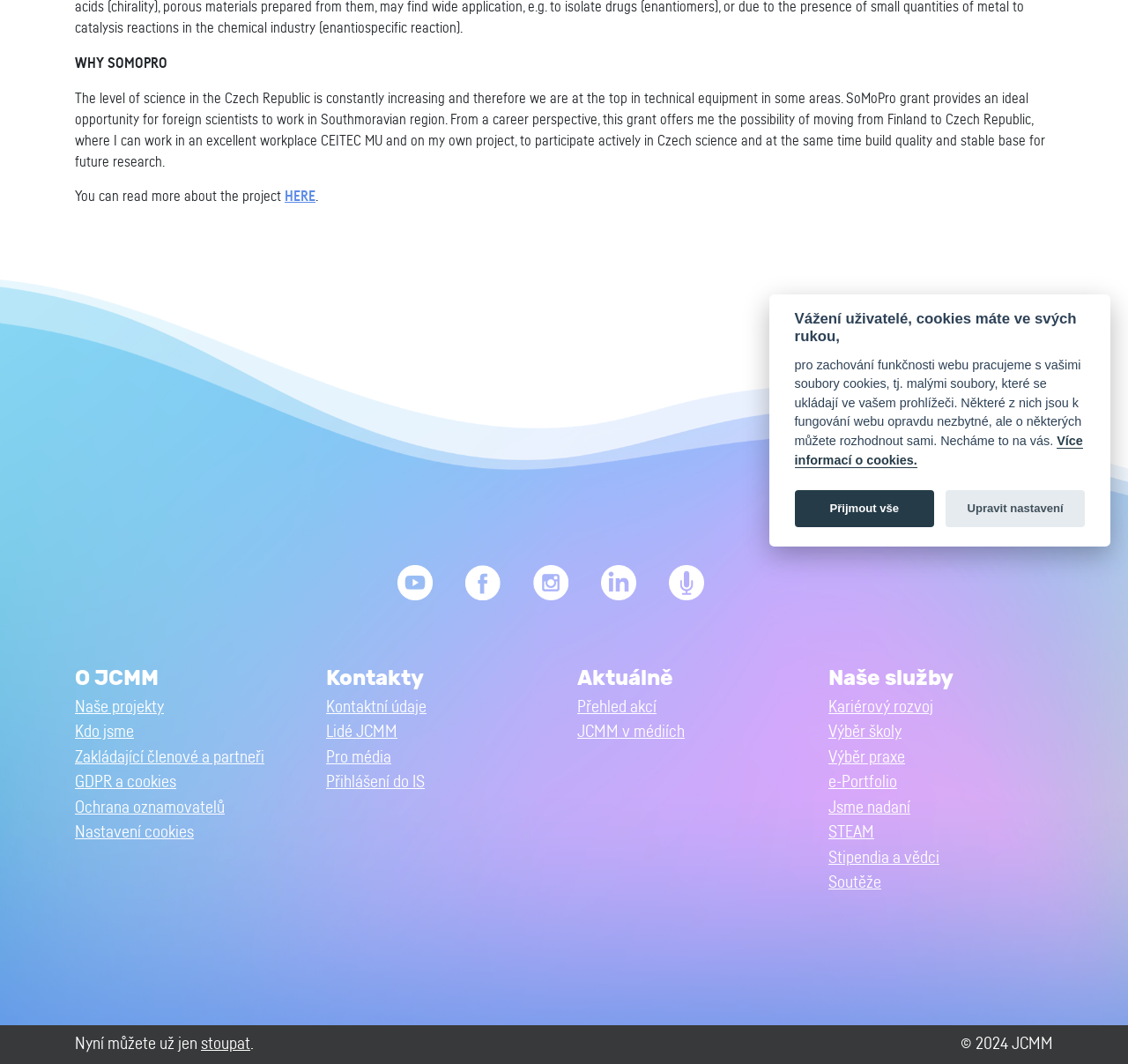Determine the bounding box coordinates (top-left x, top-left y, bottom-right x, bottom-right y) of the UI element described in the following text: JCMM v médiích

[0.512, 0.68, 0.607, 0.696]